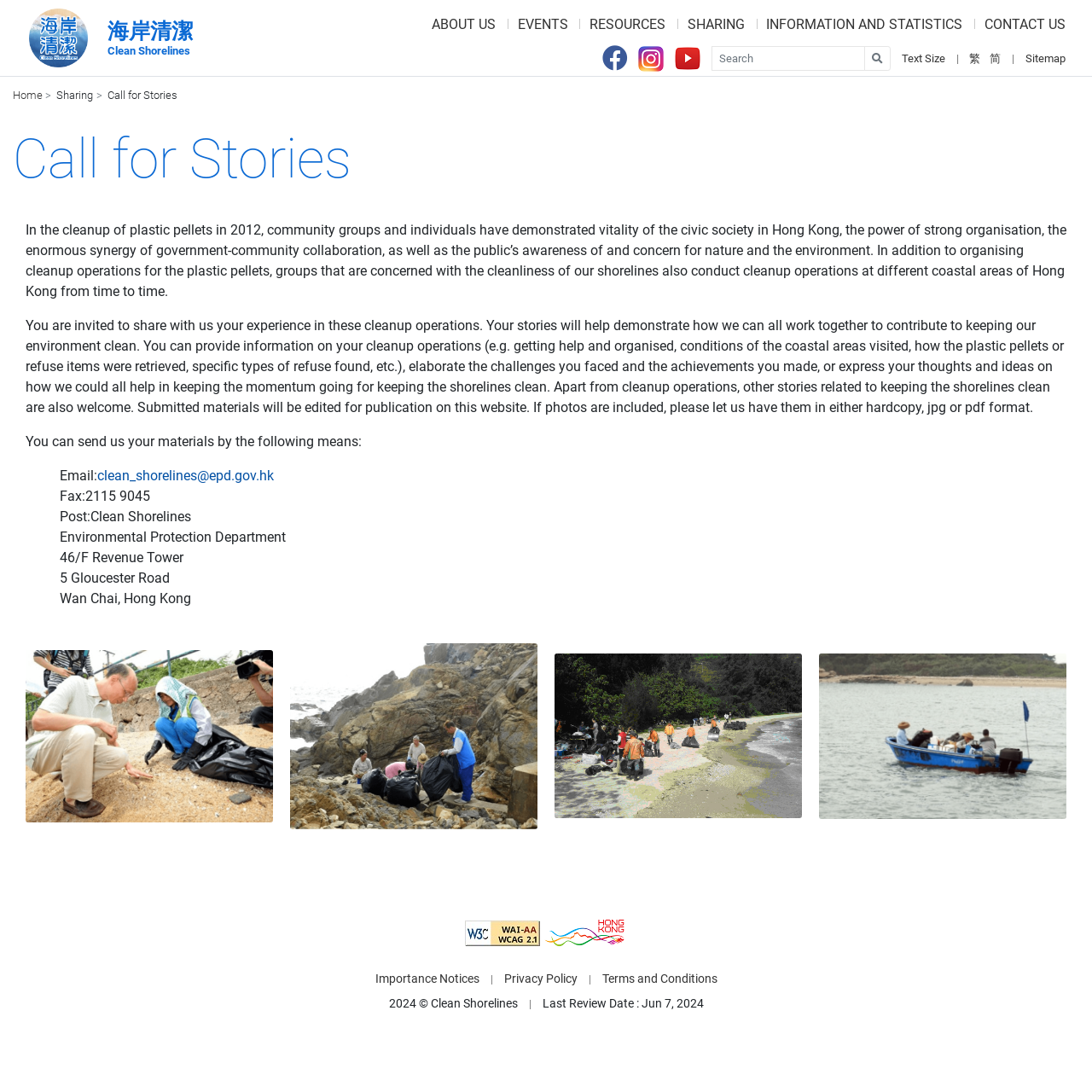Can you look at the image and give a comprehensive answer to the question:
What is the language of the webpage?

The webpage provides links to switch between English and Chinese languages, indicating that the webpage is bilingual and caters to users who prefer to read in either language.